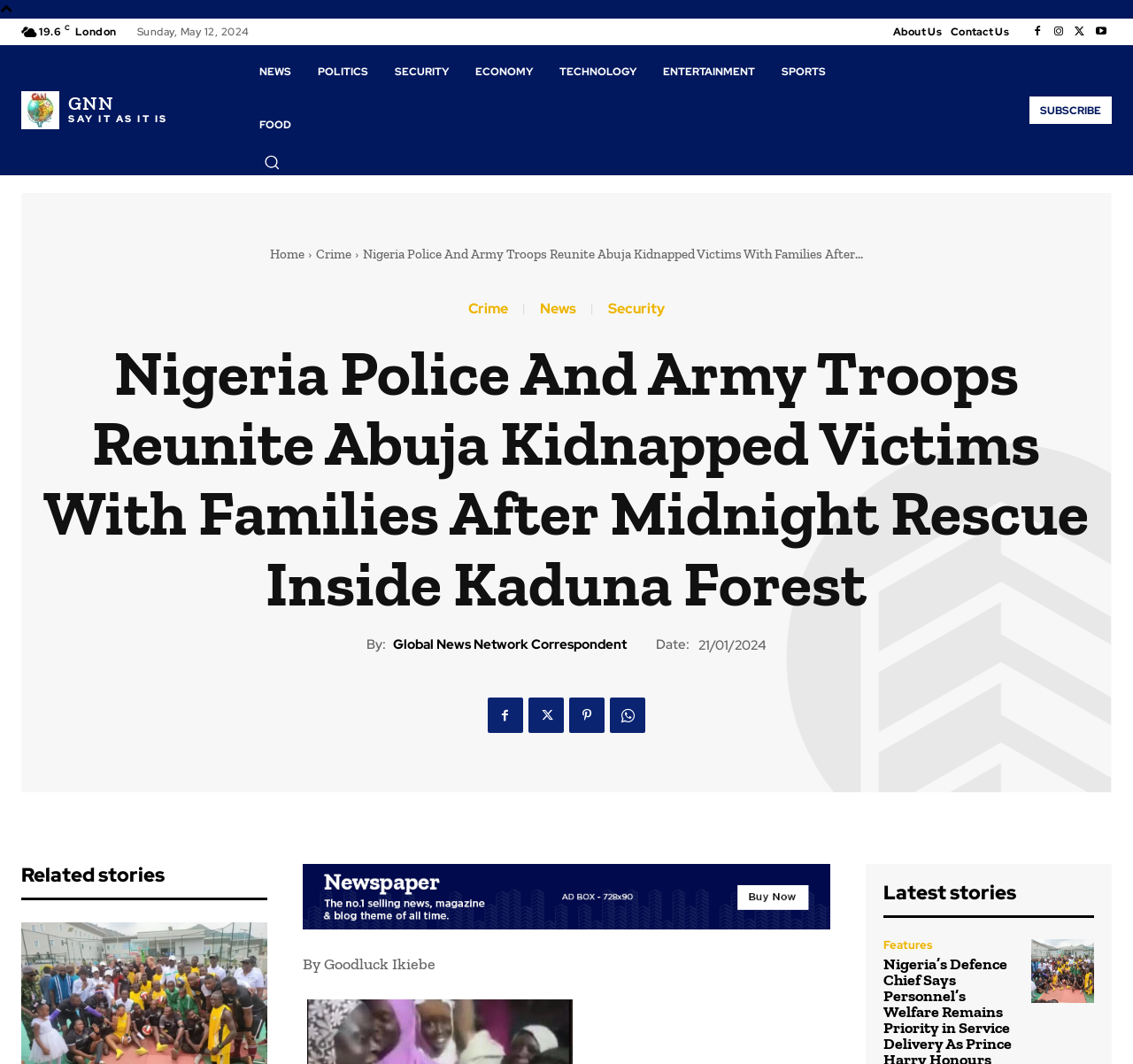Pinpoint the bounding box coordinates of the clickable element to carry out the following instruction: "Read the 'Nigeria’s Defence Chief Says Personnel’s Welfare Remains Priority in Service Delivery As Prince Harry Honours Wounded Soldiers' news."

[0.91, 0.883, 0.966, 0.942]